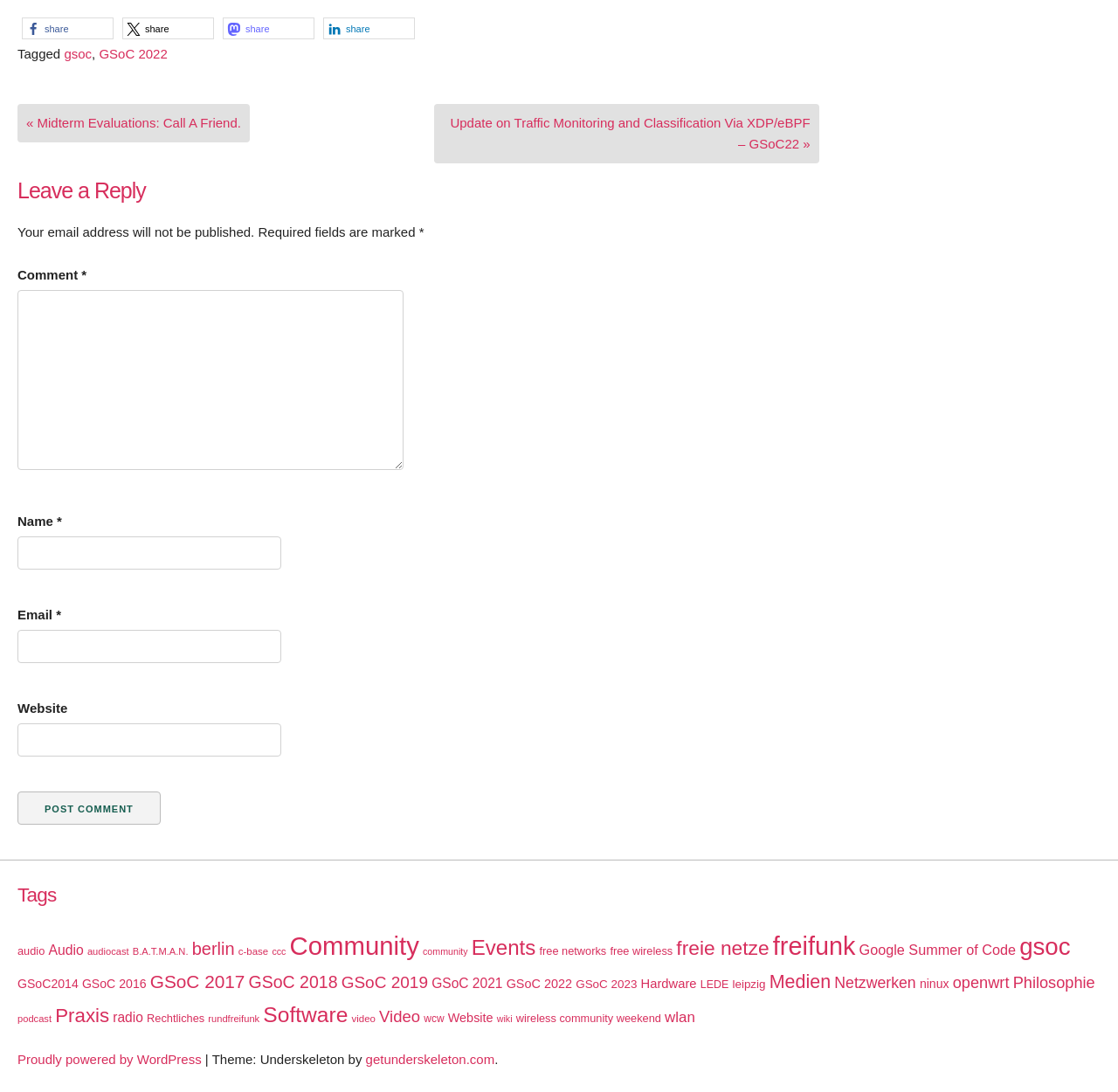Determine the bounding box for the described UI element: "name="submit" value="Post Comment"".

[0.016, 0.725, 0.144, 0.755]